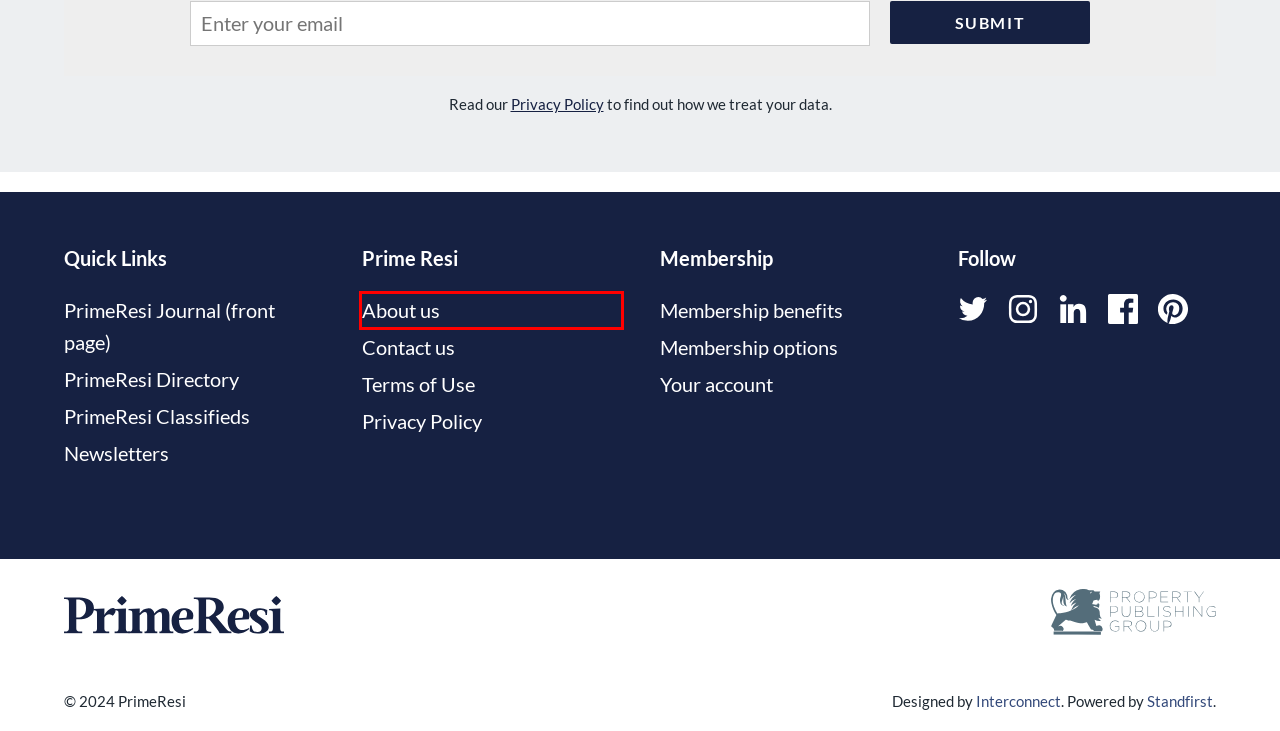You have a screenshot of a webpage with a red bounding box highlighting a UI element. Your task is to select the best webpage description that corresponds to the new webpage after clicking the element. Here are the descriptions:
A. Contact Us - PrimeResi
B. About us - PrimeResi
C. PrimeResi membership options - PrimeResi
D. Standfirst - Software, Design, Development & Strategy
E. Terms of Use - PrimeResi
F. Profile - PrimeResi
G. PrimeResi - Journal of Luxury Property
H. The Super Prime Agent: The Beautiful Game - PrimeResi

B